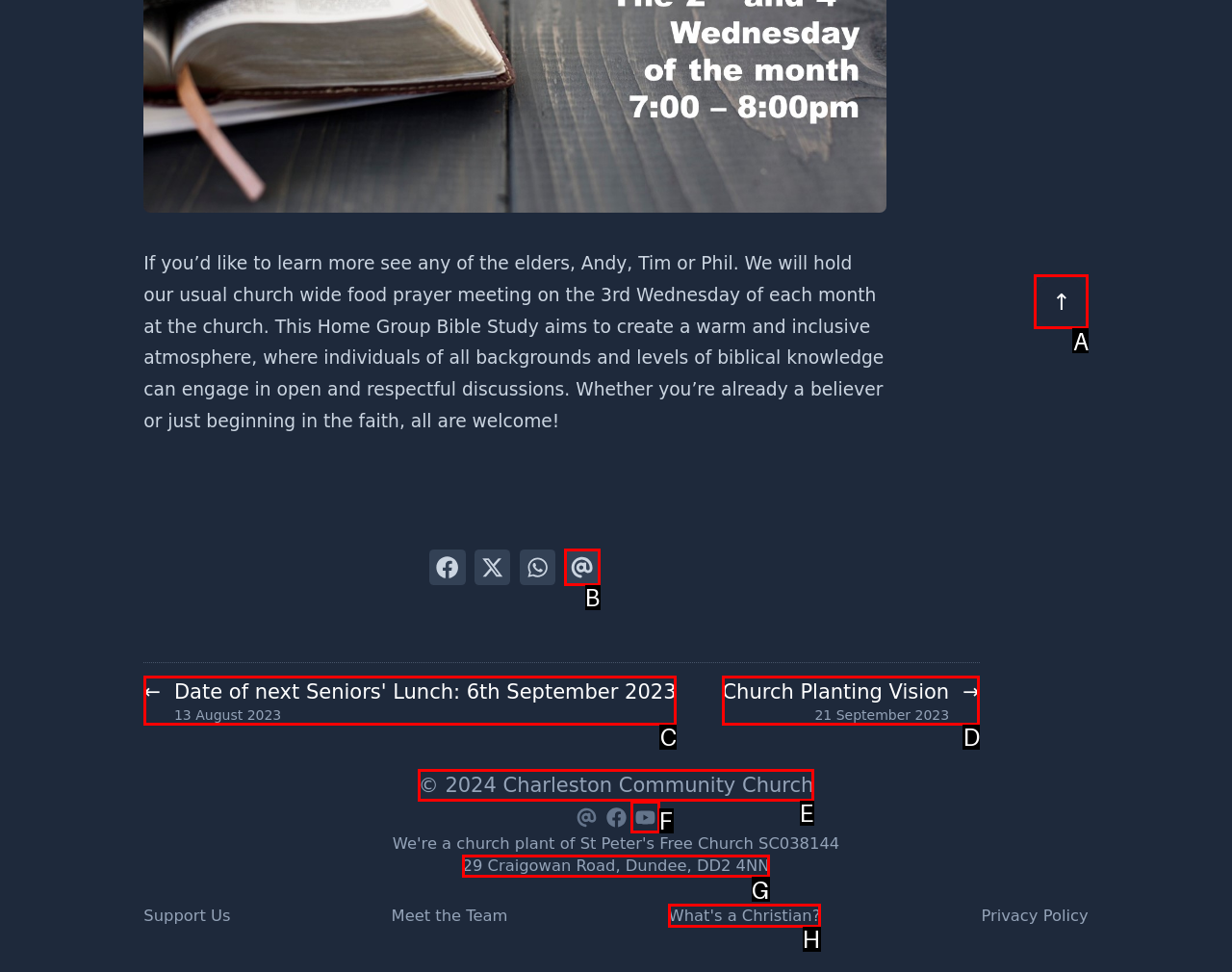Determine the correct UI element to click for this instruction: Share the article on Facebook. Respond with the letter of the chosen element.

None